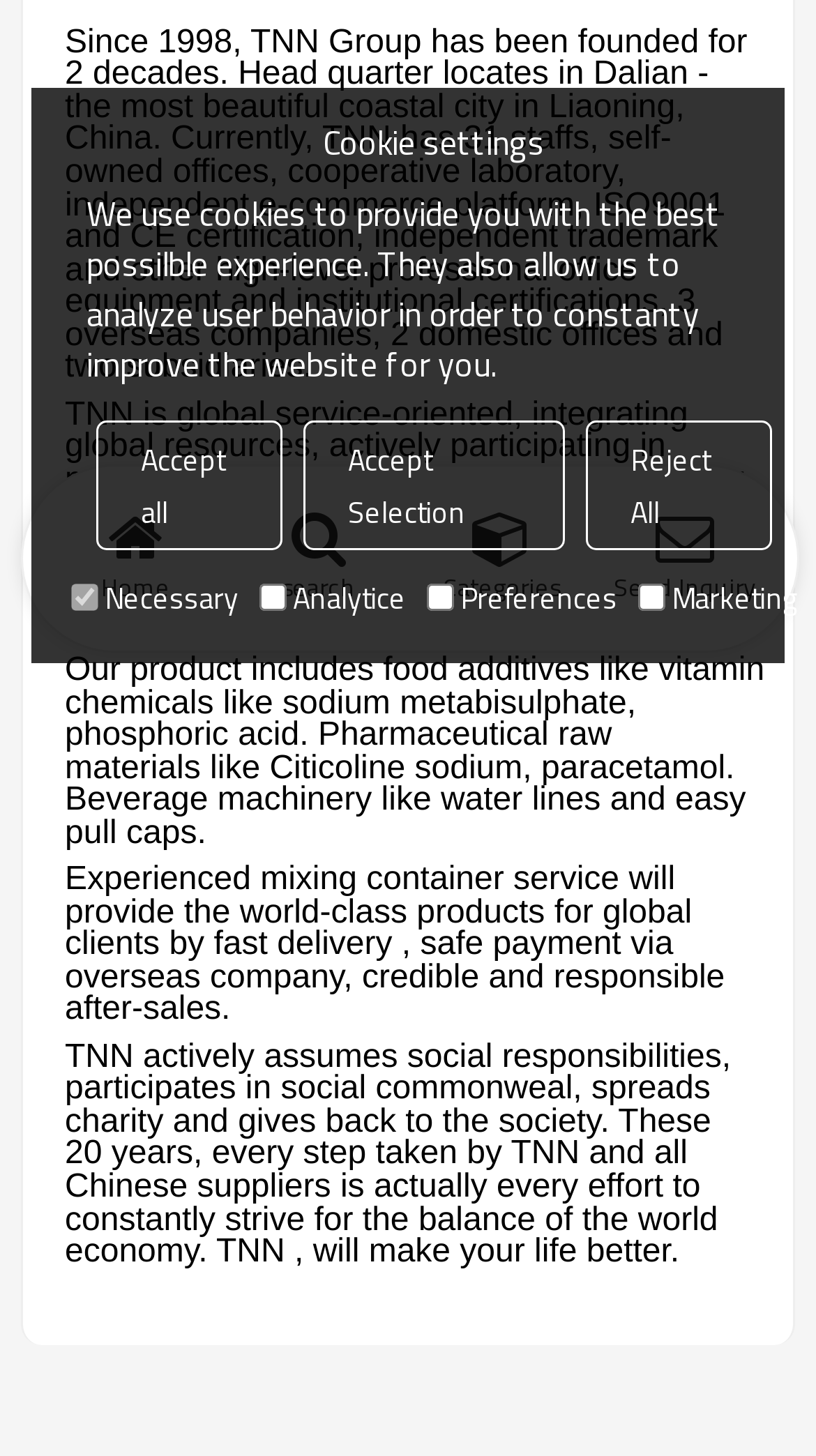Calculate the bounding box coordinates of the UI element given the description: "Categories".

[0.503, 0.335, 0.727, 0.418]